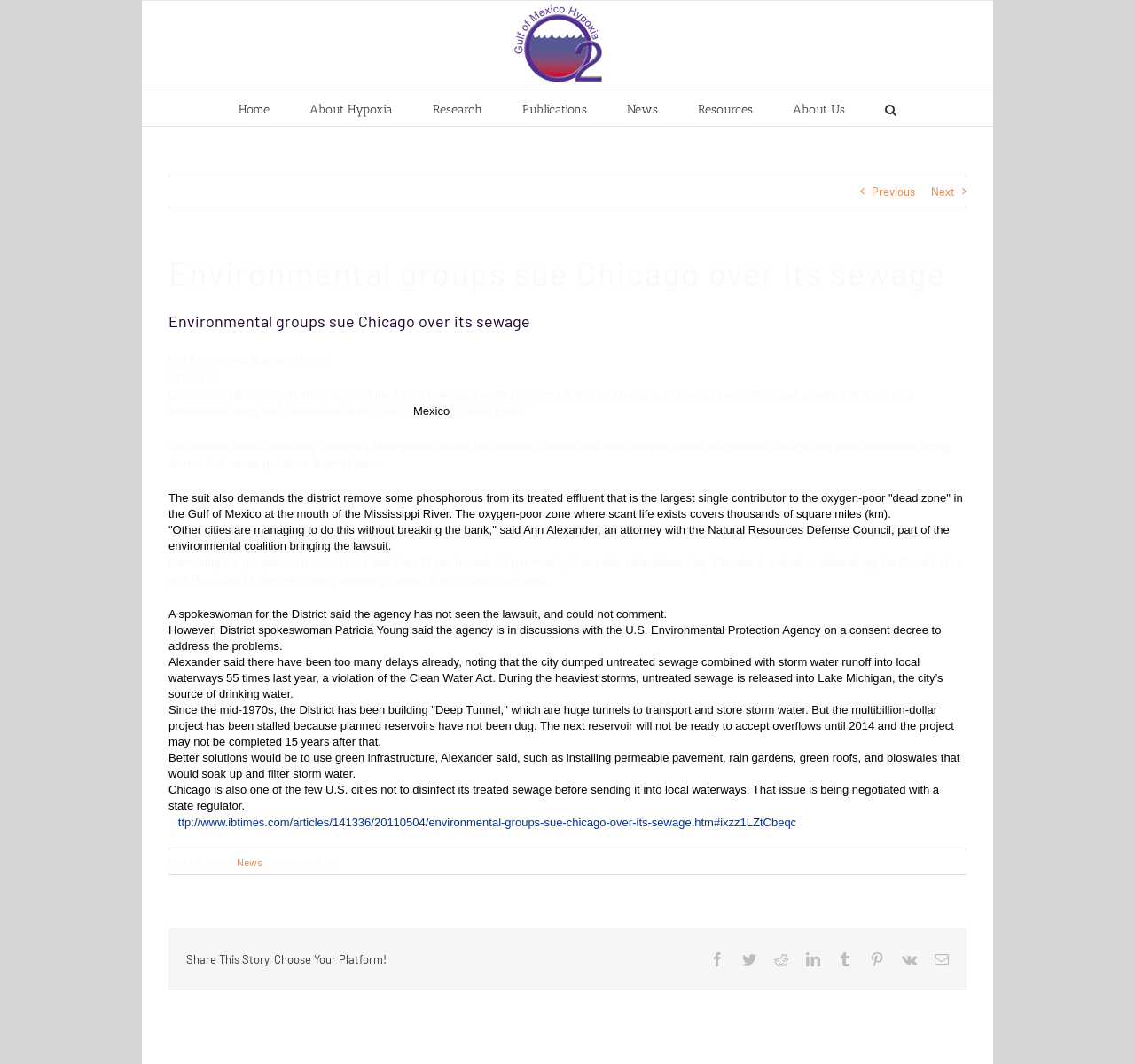What is the date of the article?
Relying on the image, give a concise answer in one word or a brief phrase.

May 4, 2011